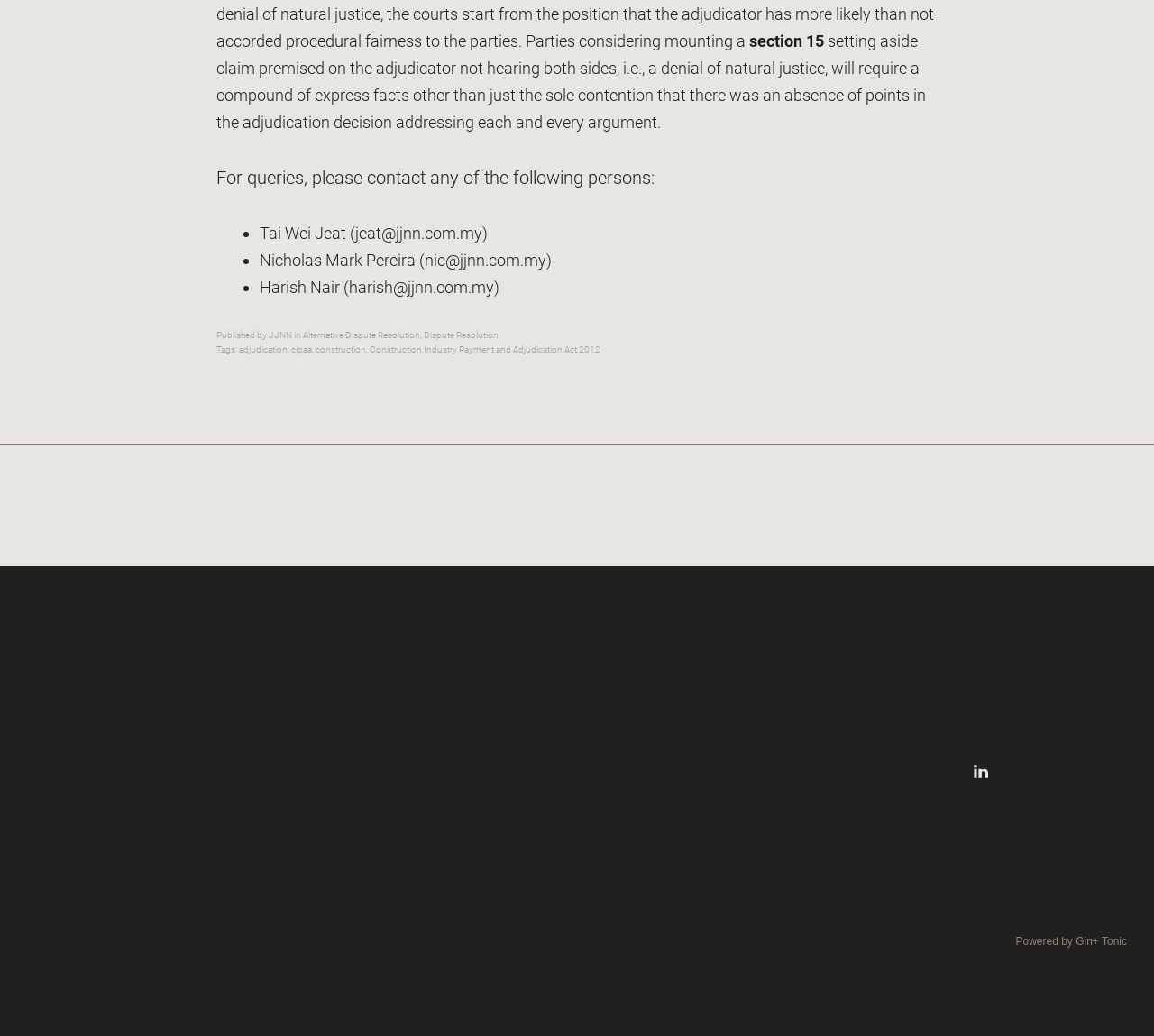Please identify the bounding box coordinates of the element's region that needs to be clicked to fulfill the following instruction: "Visit the Sitemap". The bounding box coordinates should consist of four float numbers between 0 and 1, i.e., [left, top, right, bottom].

[0.516, 0.724, 0.561, 0.739]